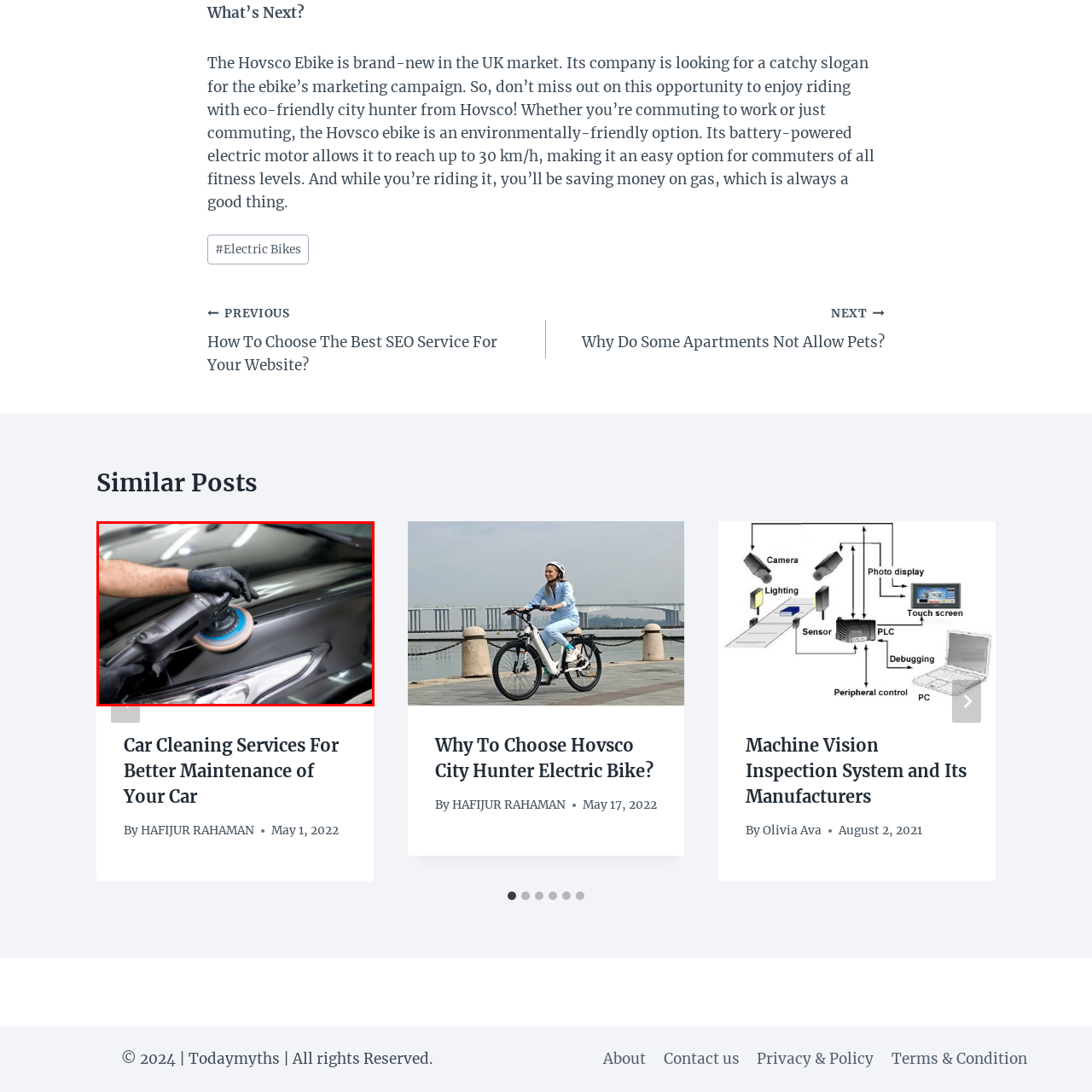Please look at the image within the red bounding box and provide a detailed answer to the following question based on the visual information: What type of environment is the person working in?

The image provides a close-up view of the person detailing the car's surface, and the background of the image suggests a well-lit garage or detailing studio. The environment appears to be professional and clean, which is consistent with a car detailing or maintenance setting.